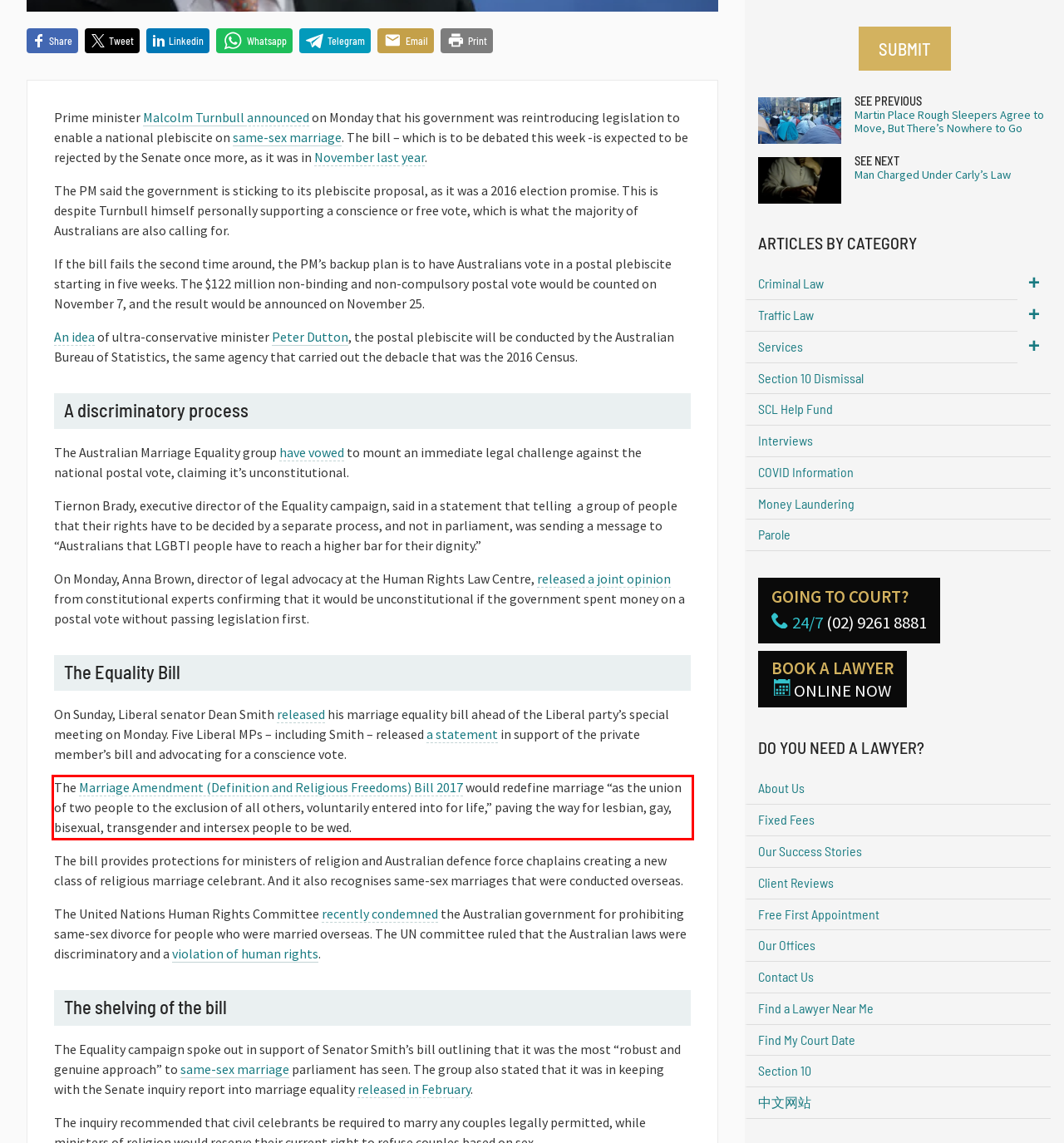Using the provided screenshot of a webpage, recognize the text inside the red rectangle bounding box by performing OCR.

The Marriage Amendment (Definition and Religious Freedoms) Bill 2017 would redefine marriage “as the union of two people to the exclusion of all others, voluntarily entered into for life,” paving the way for lesbian, gay, bisexual, transgender and intersex people to be wed.